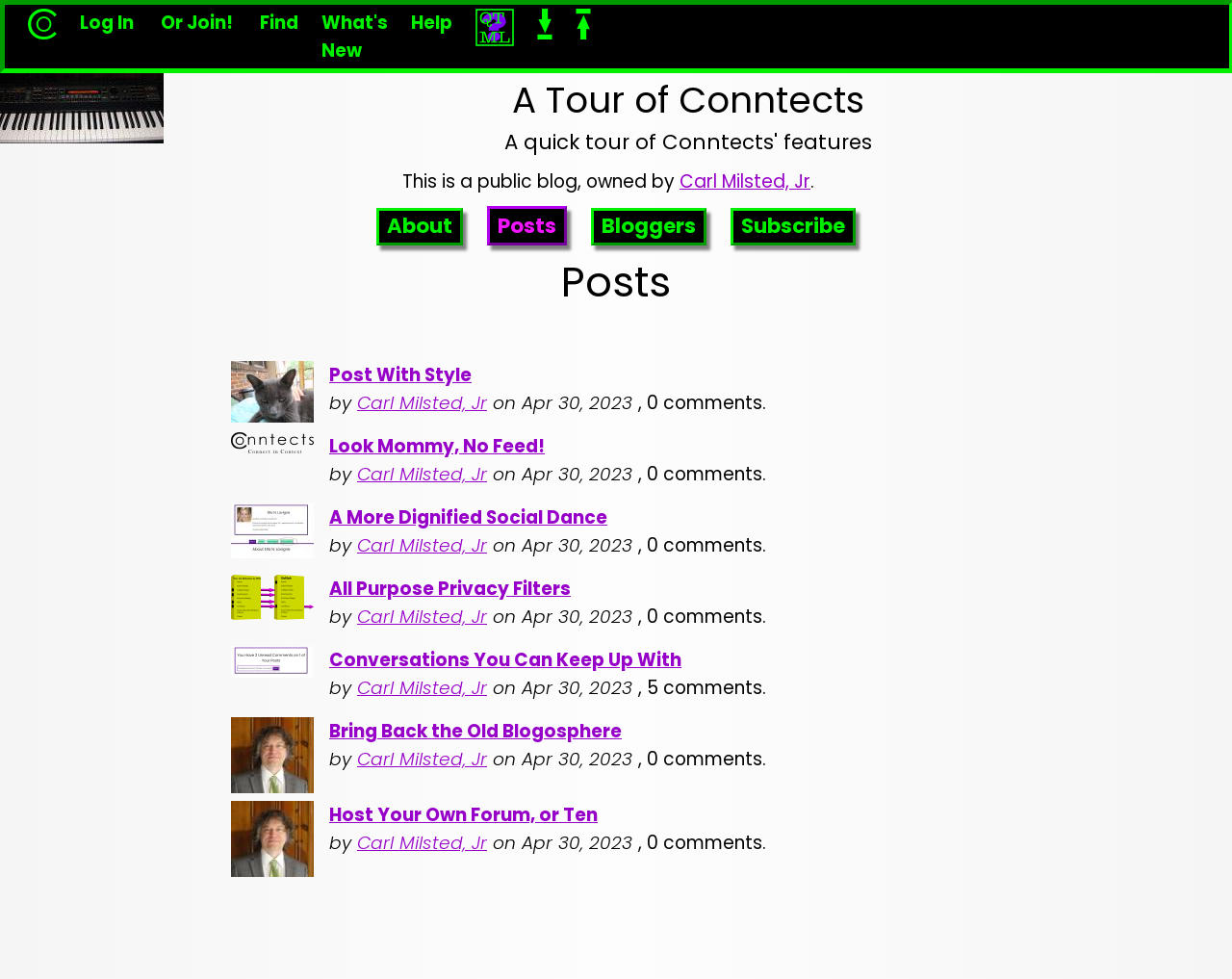Determine the bounding box coordinates of the element's region needed to click to follow the instruction: "Check 'Help'". Provide these coordinates as four float numbers between 0 and 1, formatted as [left, top, right, bottom].

[0.334, 0.01, 0.367, 0.036]